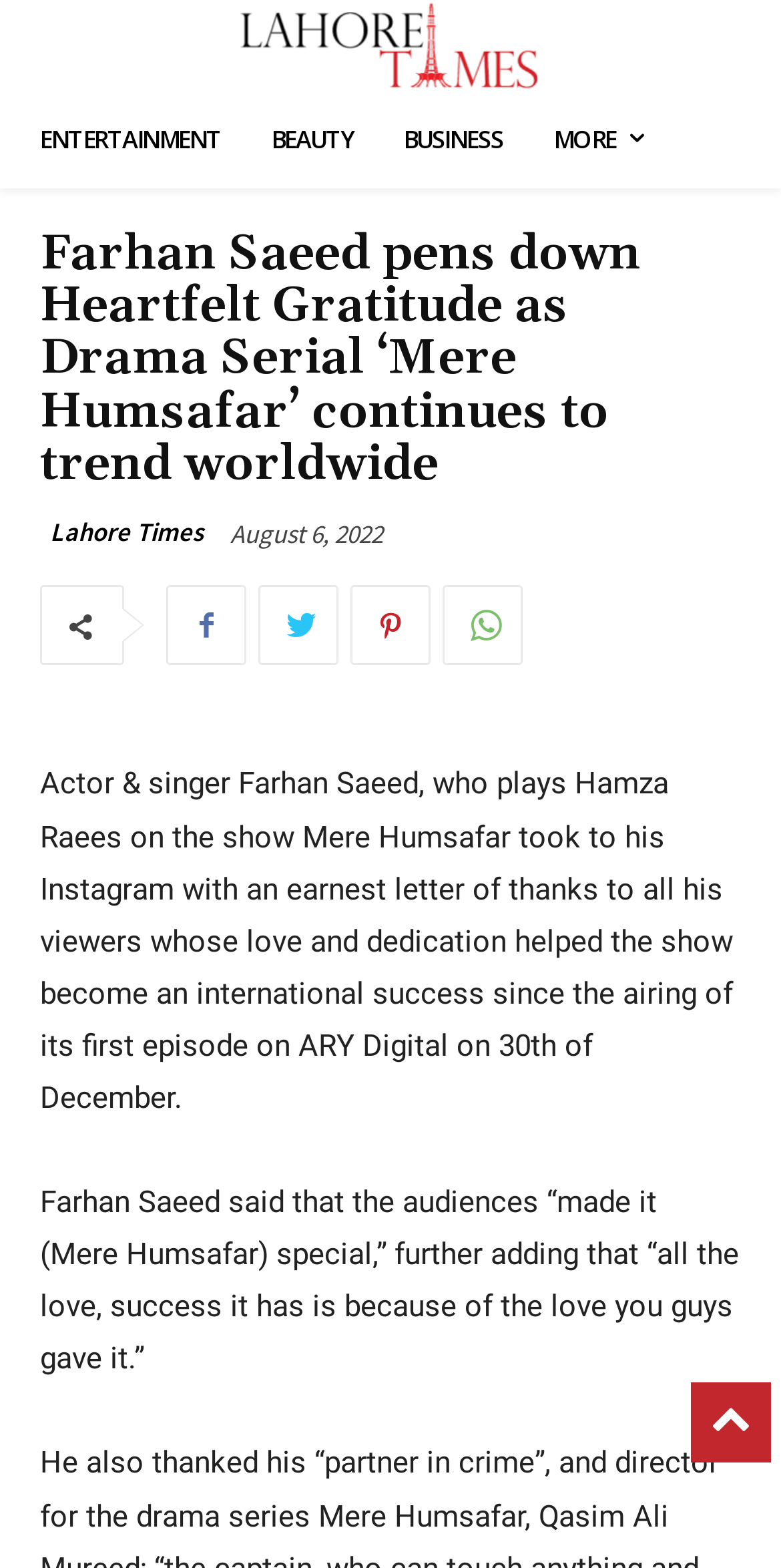How many social media links are present in the article?
Please ensure your answer to the question is detailed and covers all necessary aspects.

I counted the social media links by looking at the icons and links below the article's content, which include four social media platforms.